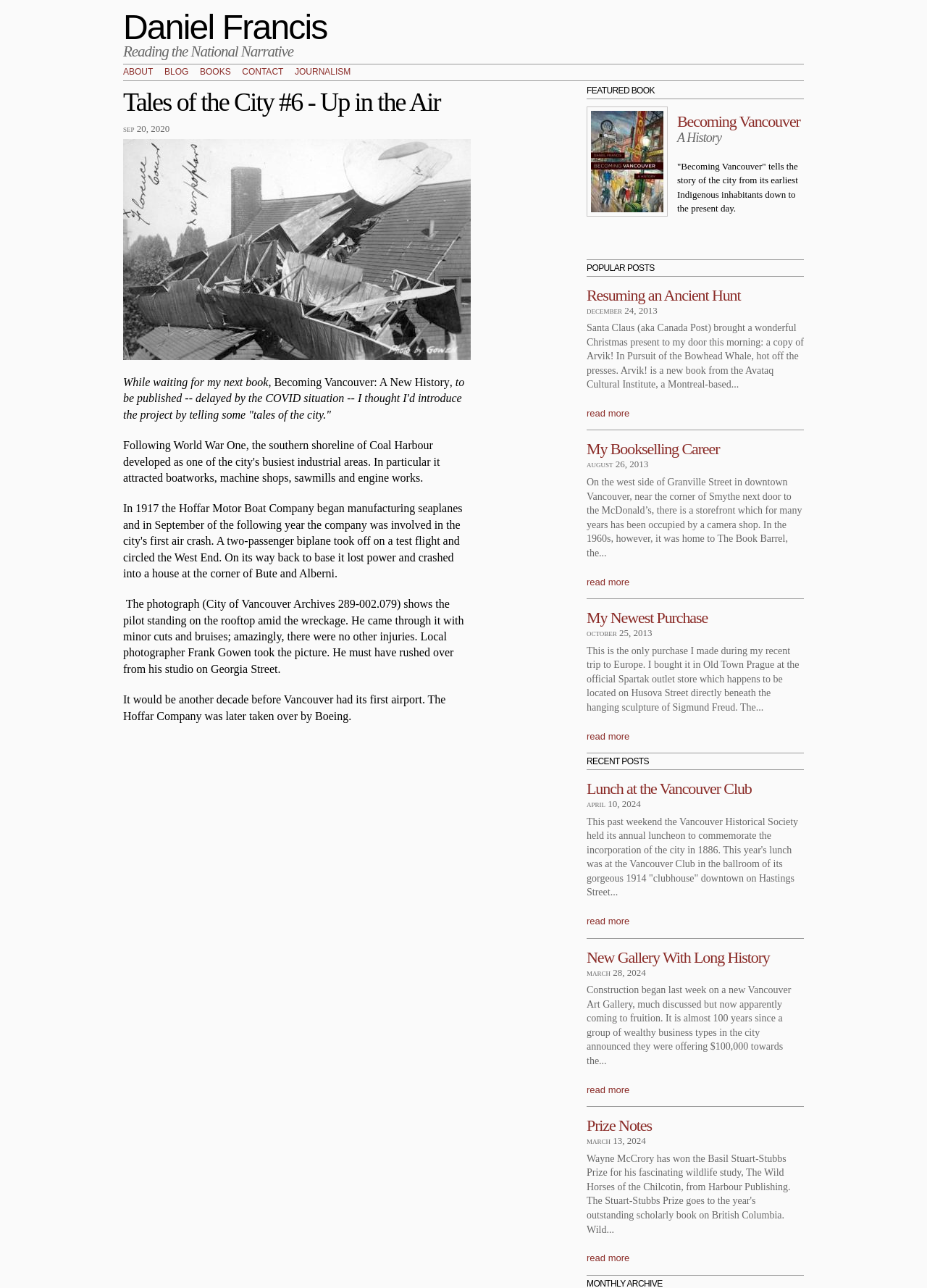What is the author's name?
By examining the image, provide a one-word or phrase answer.

Daniel Francis